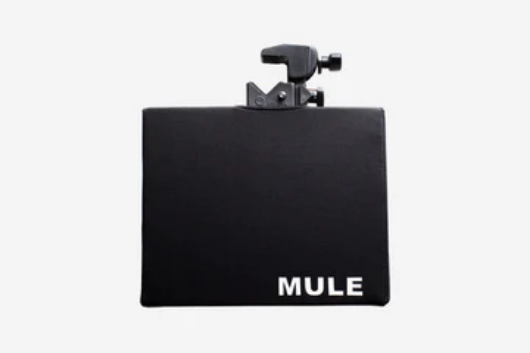Where is the product made?
Could you give a comprehensive explanation in response to this question?

The country of origin for the product can be determined by reading the description, which states that the product 'bears the proud mark of being made in Ukraine'. This indicates that the product is manufactured in Ukraine.